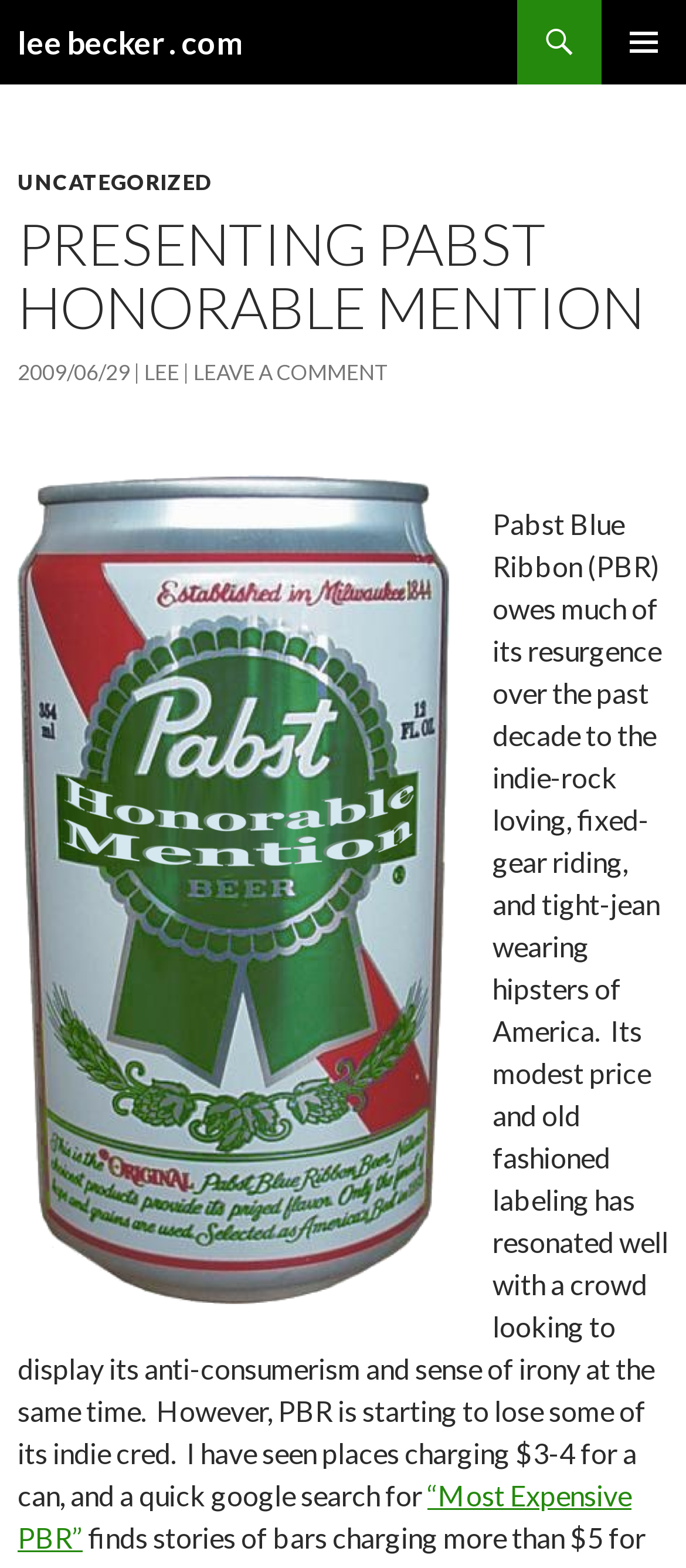Provide a thorough and detailed response to the question by examining the image: 
What is the title of the linked article?

The linked article has a title of '“Most Expensive PBR”', which can be found at the bottom of the webpage.